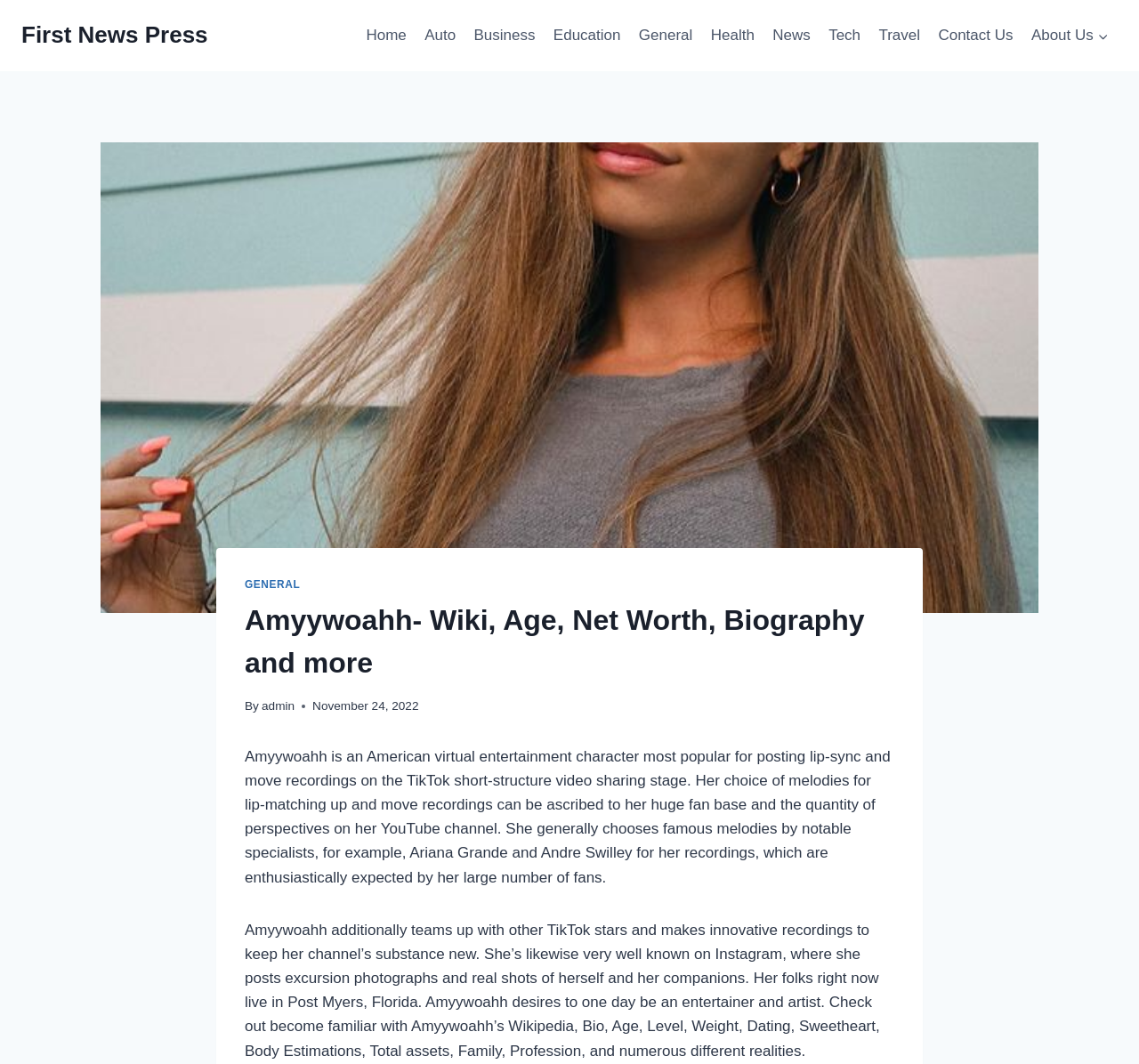Please locate the UI element described by "First News Press" and provide its bounding box coordinates.

[0.019, 0.02, 0.182, 0.046]